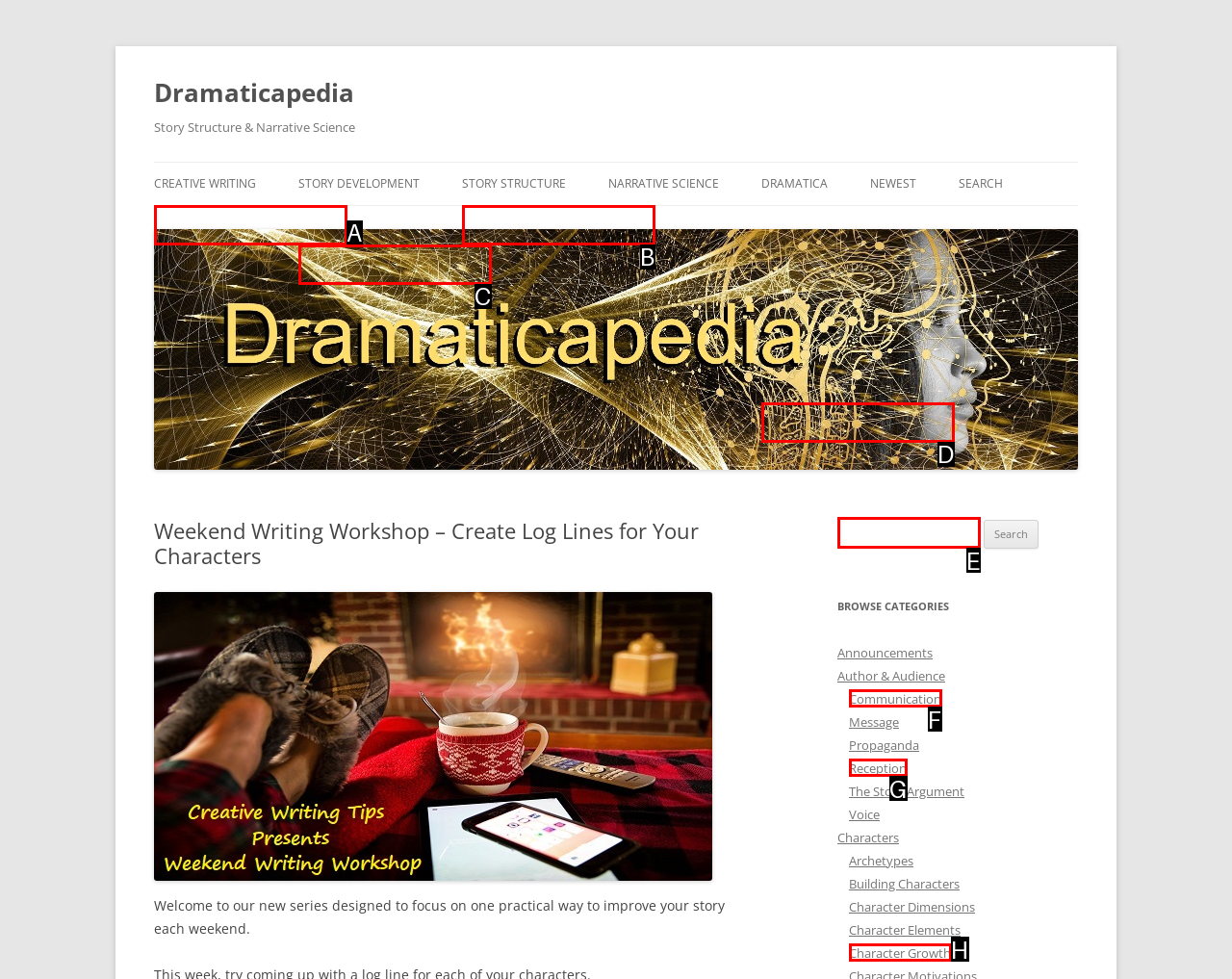Given the description: Reception, choose the HTML element that matches it. Indicate your answer with the letter of the option.

G